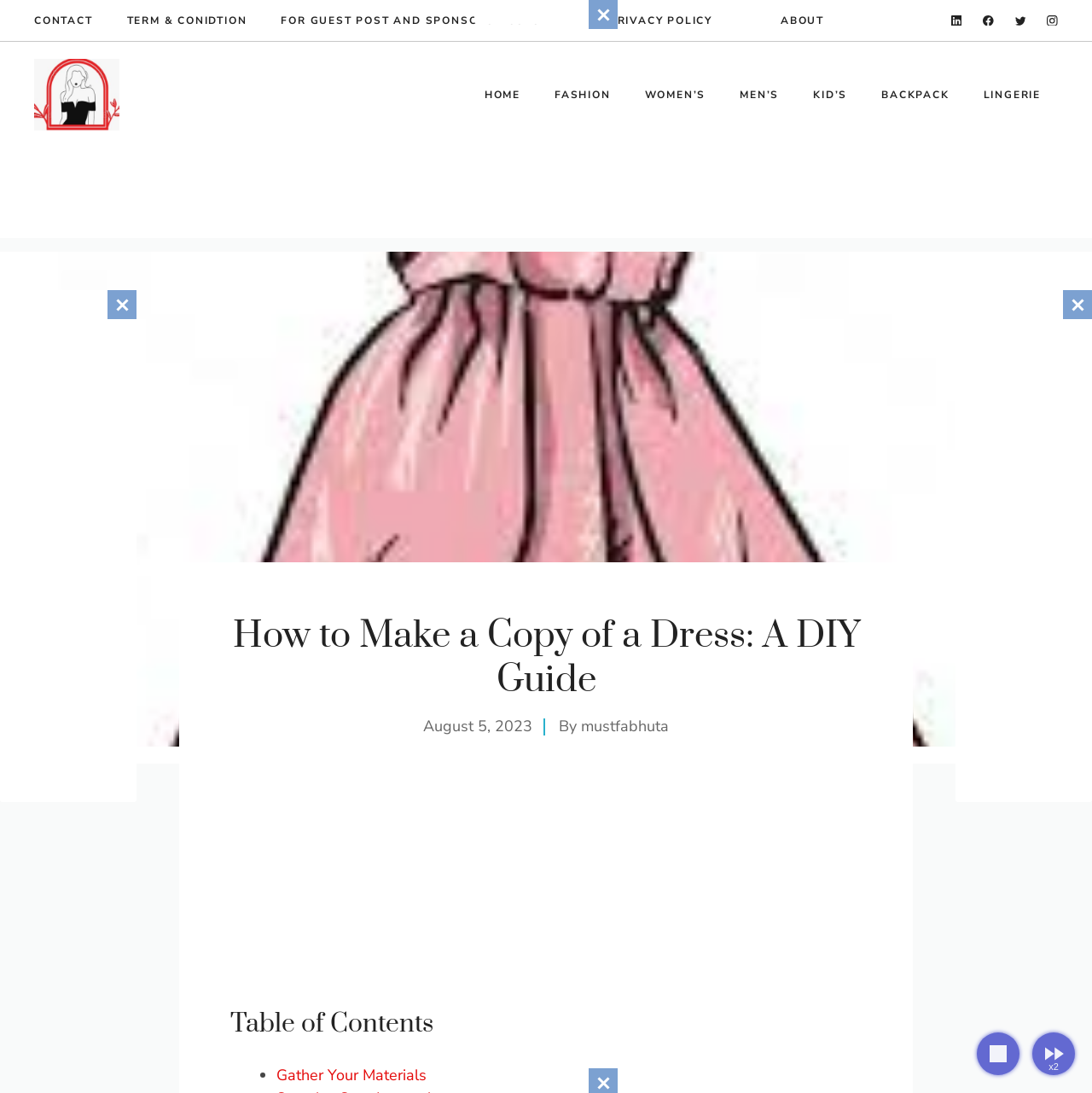Determine the bounding box coordinates of the clickable element to complete this instruction: "Visit the ABOUT page". Provide the coordinates in the format of four float numbers between 0 and 1, [left, top, right, bottom].

[0.715, 0.012, 0.755, 0.026]